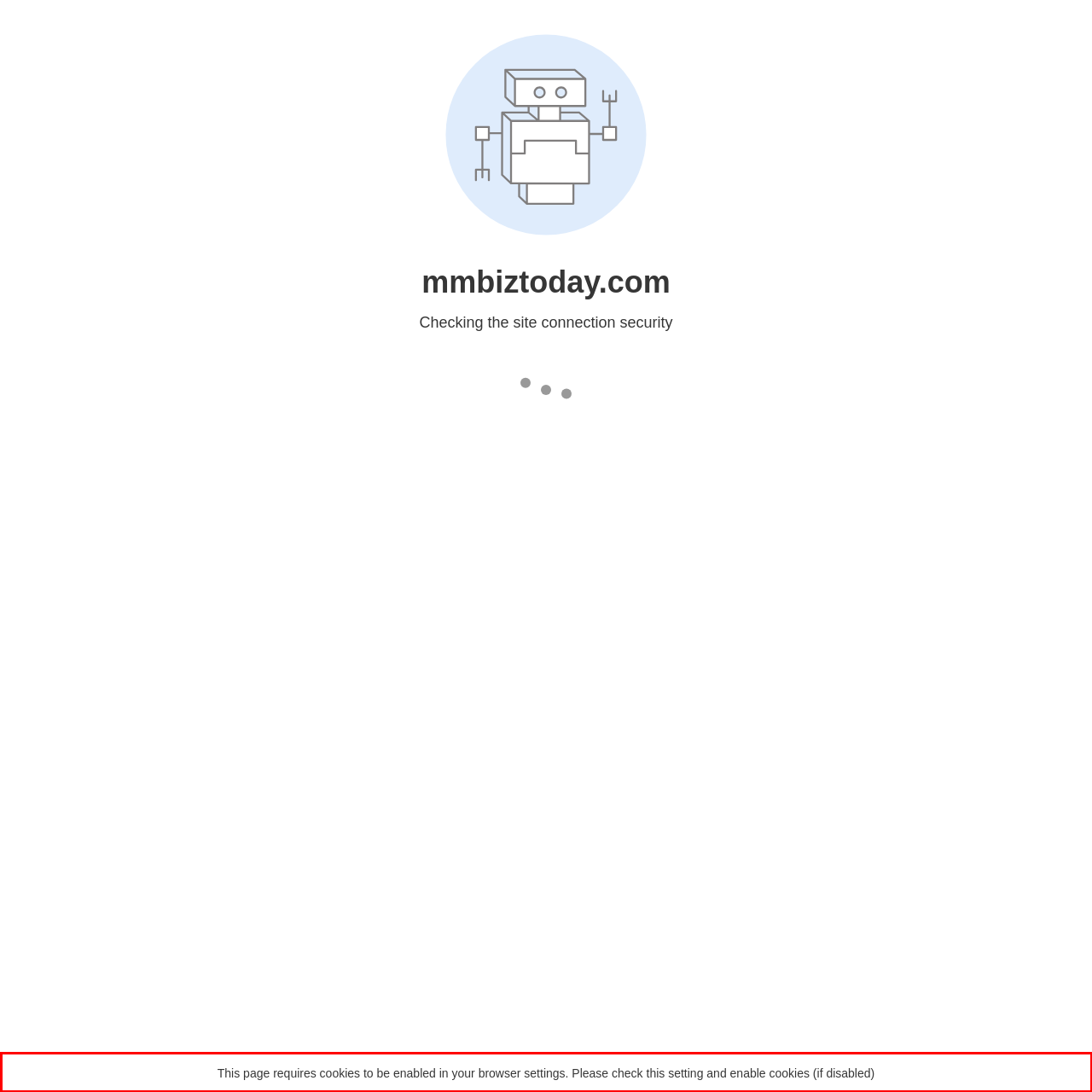You are presented with a webpage screenshot featuring a red bounding box. Perform OCR on the text inside the red bounding box and extract the content.

This page requires cookies to be enabled in your browser settings. Please check this setting and enable cookies (if disabled)